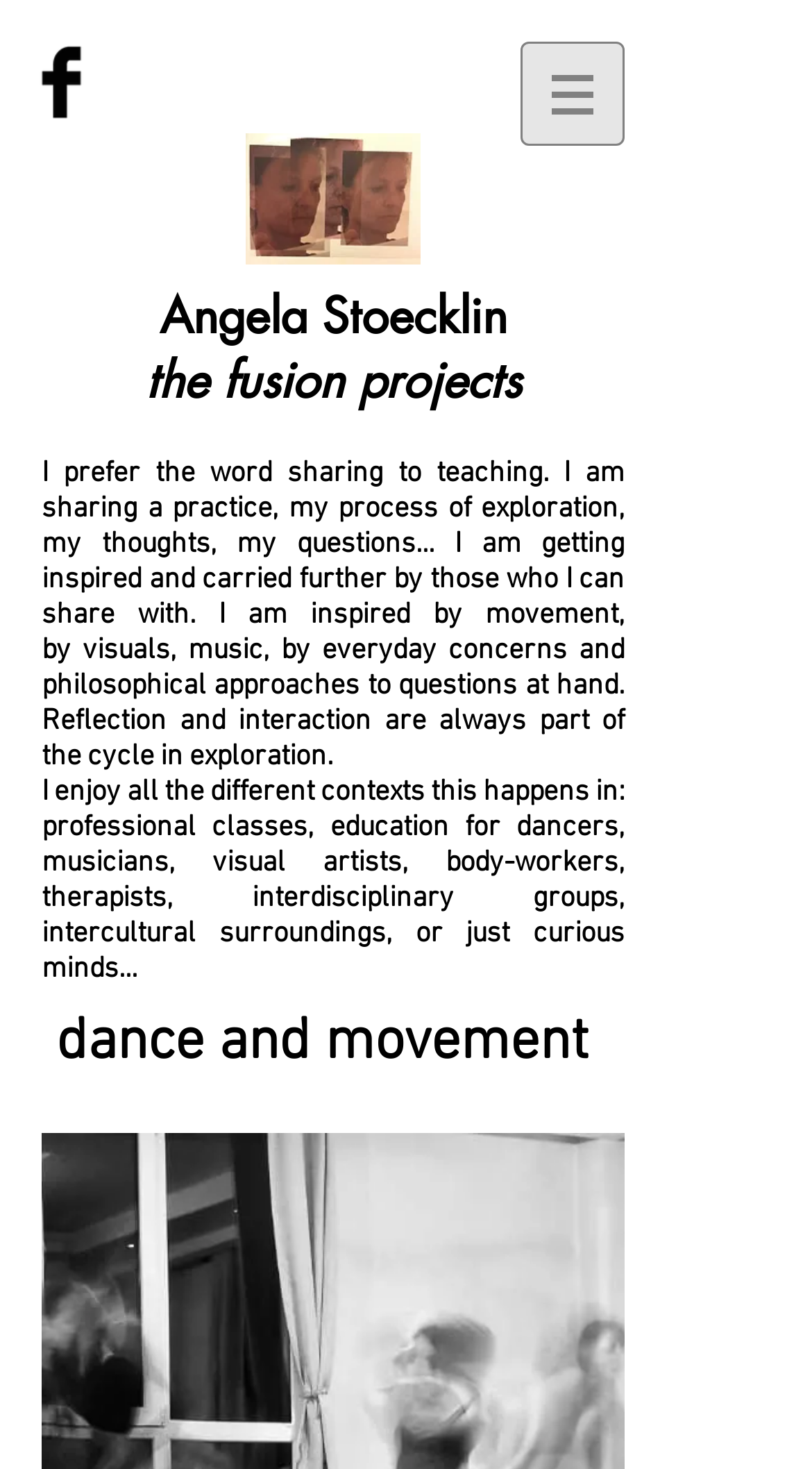What is the position of the navigation menu?
Provide a fully detailed and comprehensive answer to the question.

The navigation menu is located at the top-right corner of the webpage, with a bounding box coordinate of [0.641, 0.028, 0.769, 0.099].